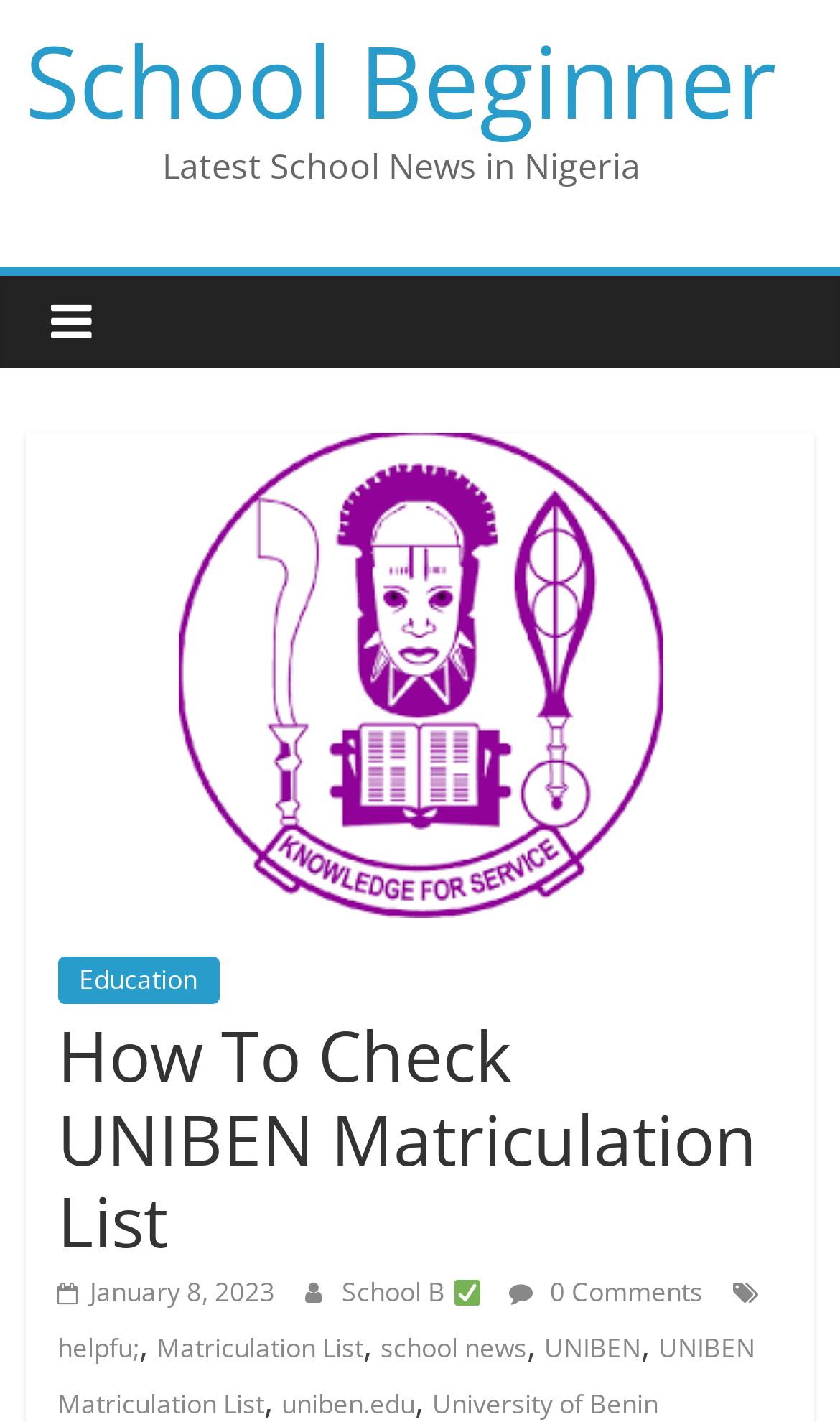Describe all significant elements and features of the webpage.

The webpage is about checking the University of Benin (UNIBEN) matriculation list. At the top, there is a heading "School Beginner" with a link to the same text. Below it, there is a static text "Latest School News in Nigeria". To the right of this text, there is an image related to UNIBEN courses.

On the left side of the page, there is a link to "Education" followed by a non-landmark header with a heading "How To Check UNIBEN Matriculation List". Below this header, there are several links and images. There is a link with a calendar icon and the date "January 8, 2023", followed by a link to "School B" with a checkmark icon. Next to it, there is a link with a speech bubble icon and the text "0 Comments".

Further down, there are several links to related topics, including "helpful", "Matriculation List", "school news", "UNIBEN", and "UNIBEN Matriculation List". At the bottom of the page, there are links to "uniben.edu" and "University of Benin".